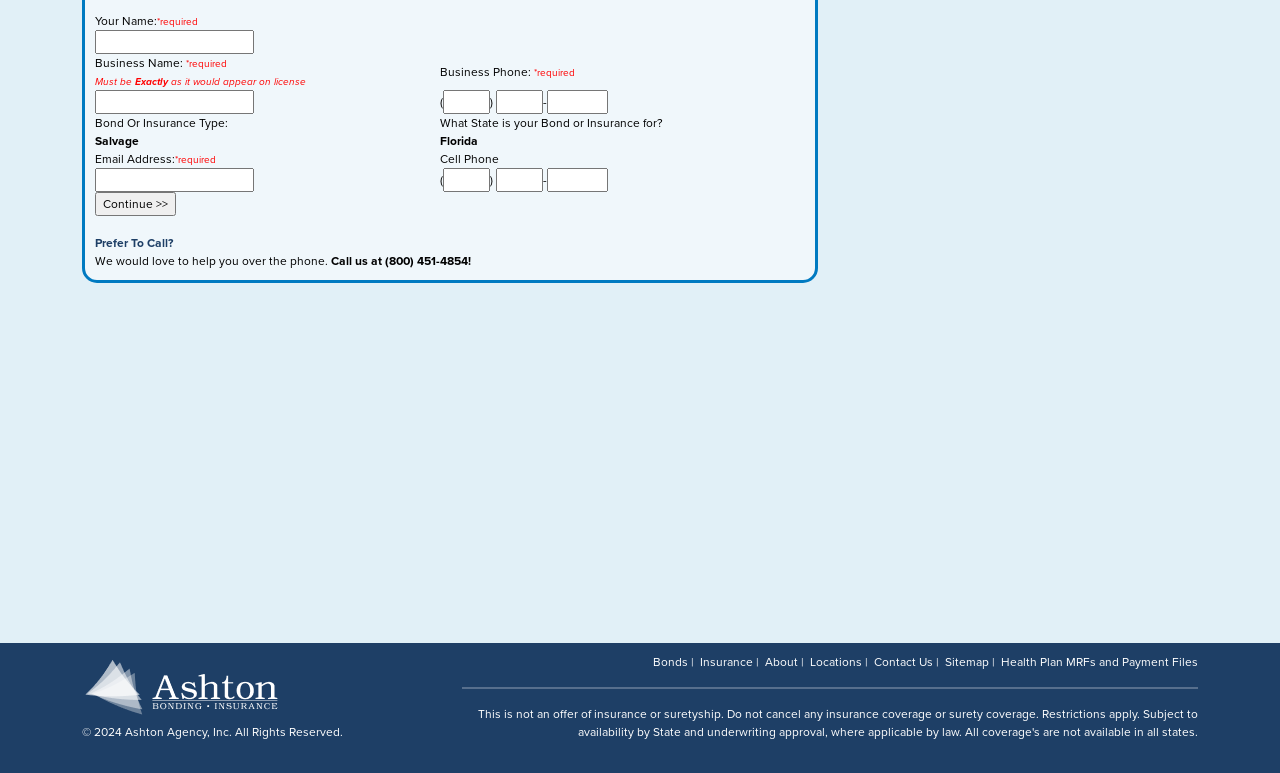Please give a succinct answer using a single word or phrase:
What is the purpose of this webpage?

To fill out a form